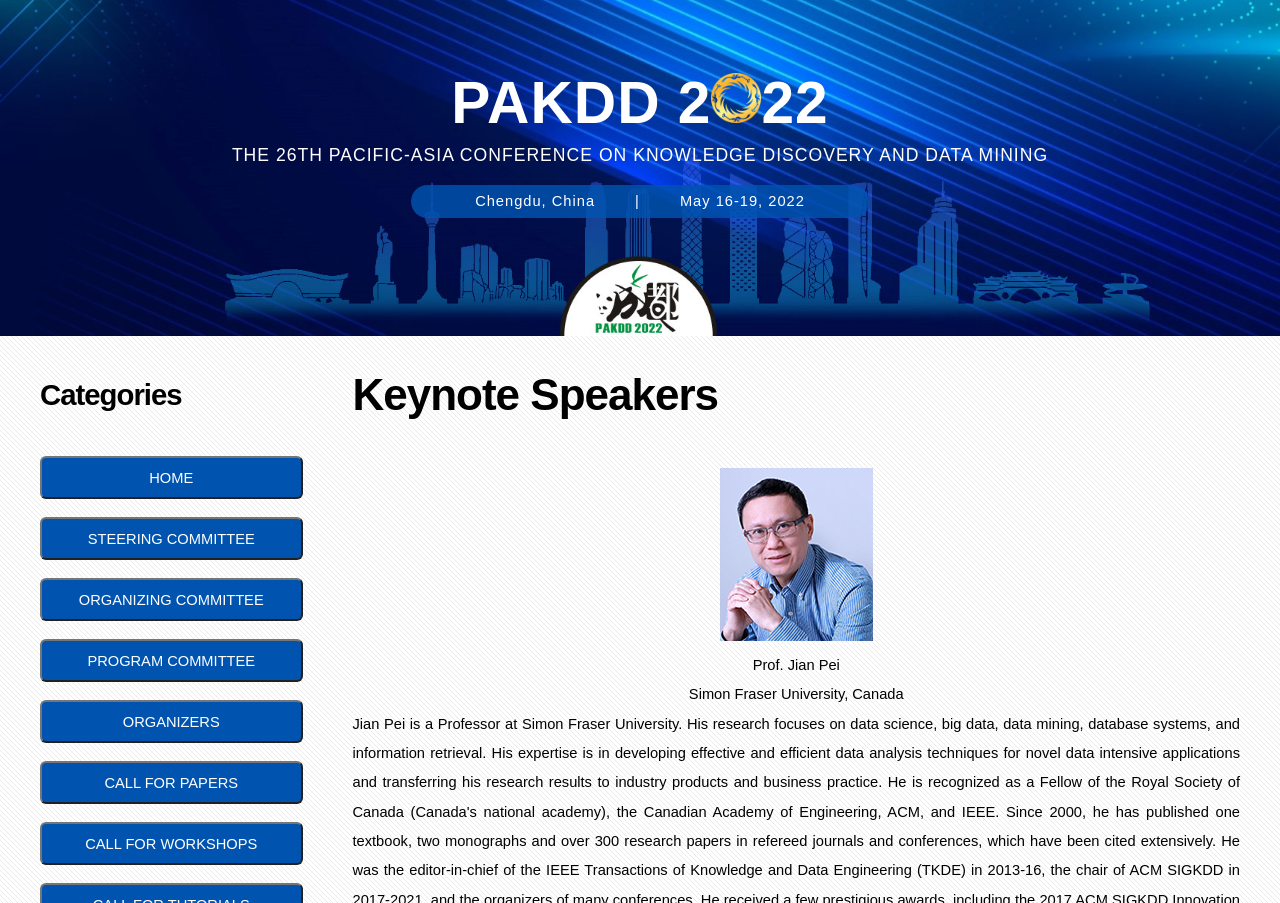Please identify the coordinates of the bounding box that should be clicked to fulfill this instruction: "check the keynote speakers".

[0.275, 0.419, 0.969, 0.452]